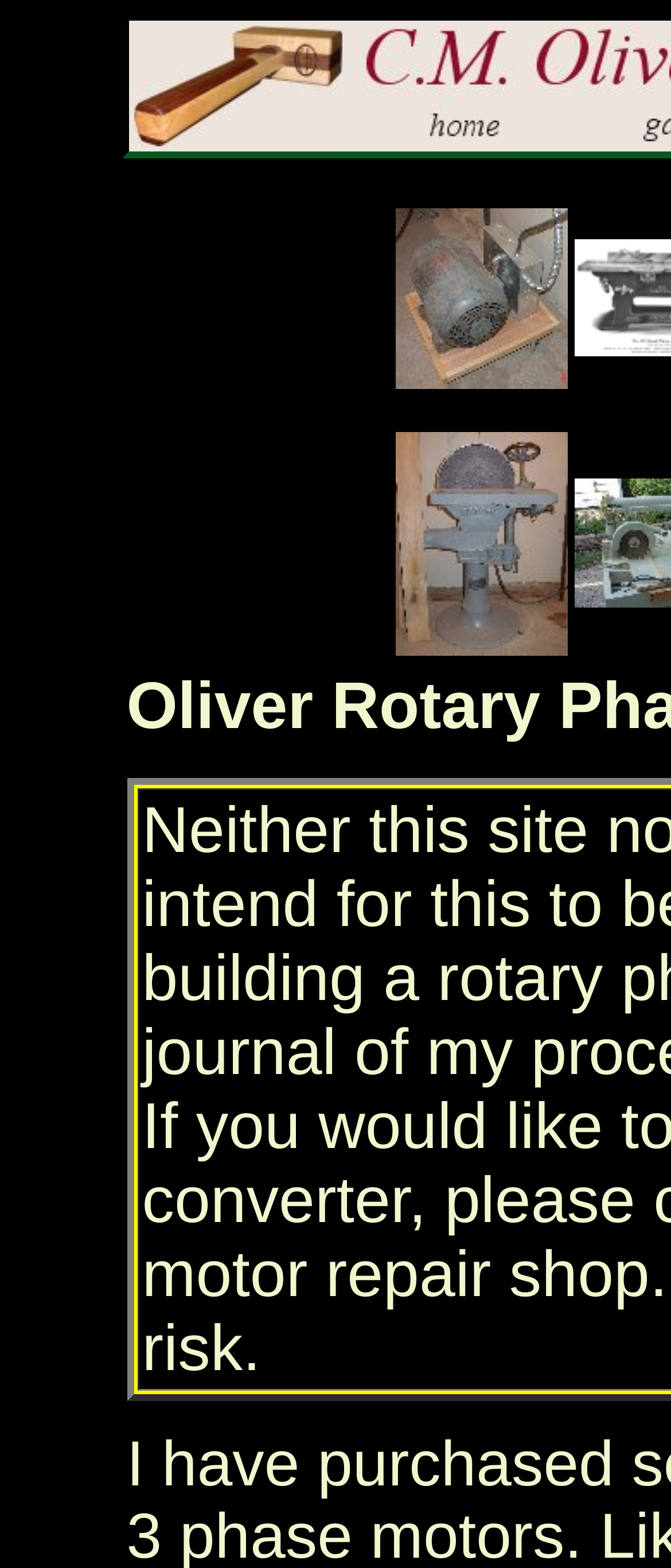Answer the question below in one word or phrase:
What is the second item in the grid?

Oliver Machinery Co. 15 inch disk sander